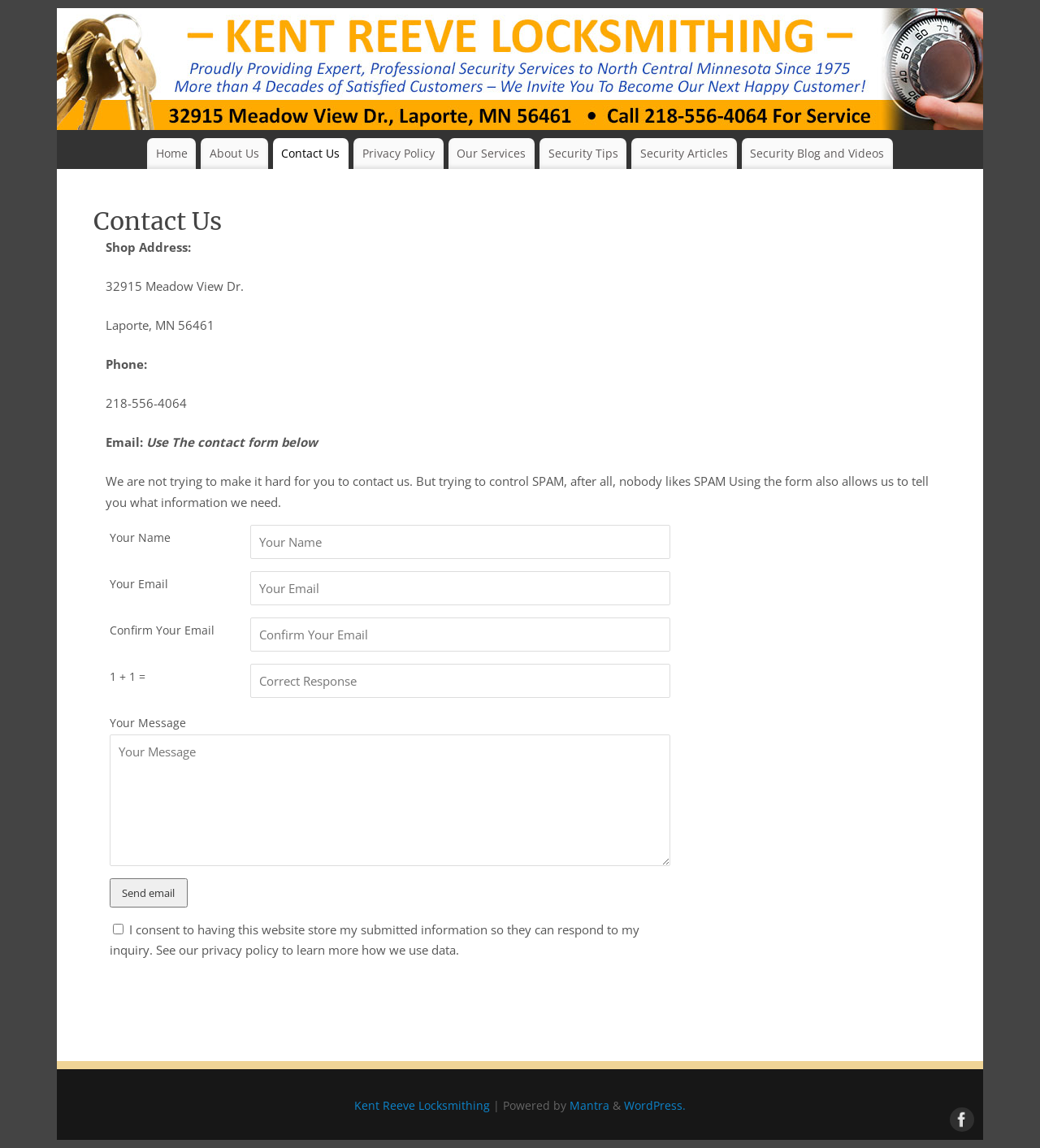What is the company name?
Please give a detailed and elaborate answer to the question.

The company name is obtained from the image element at the top of the webpage, which has the text 'Kent Reeve Locksmithing'.